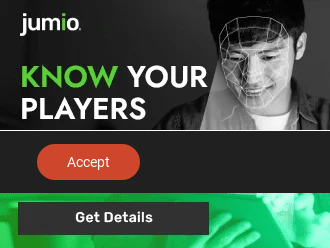Explain in detail what you see in the image.

The image showcases an engaging advertisement for Jumio, emphasizing the importance of understanding customer identities with the tagline "KNOW YOUR PLAYERS." The visual features a young man, illuminated in a tech-themed aesthetic, with a digital overlay that suggests facial recognition or verification technology at work. Below the graphic, there are two prominent buttons: an orange "Accept" button and a contrasting "Get Details" button, inviting viewers to take action and learn more about Jumio's services. The overall design combines shades of green and black, creating a modern and sophisticated look that resonates with the tech industry.